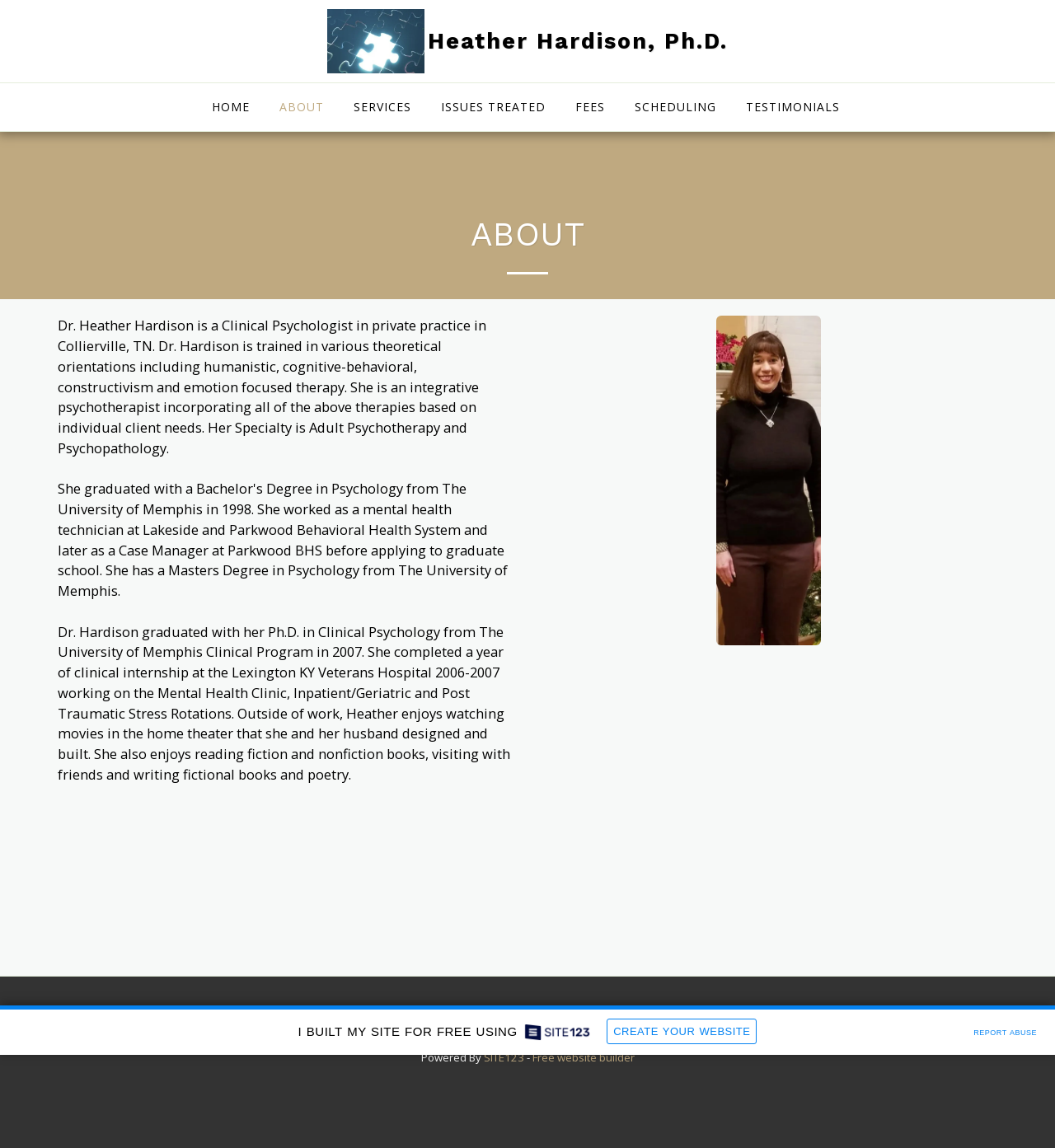Refer to the screenshot and answer the following question in detail:
What is the profession of Dr. Heather Hardison?

Based on the webpage content, specifically the StaticText element with the text 'Dr. Heather Hardison is a Clinical Psychologist in private practice in Collierville, TN.', we can infer that Dr. Heather Hardison is a Clinical Psychologist.